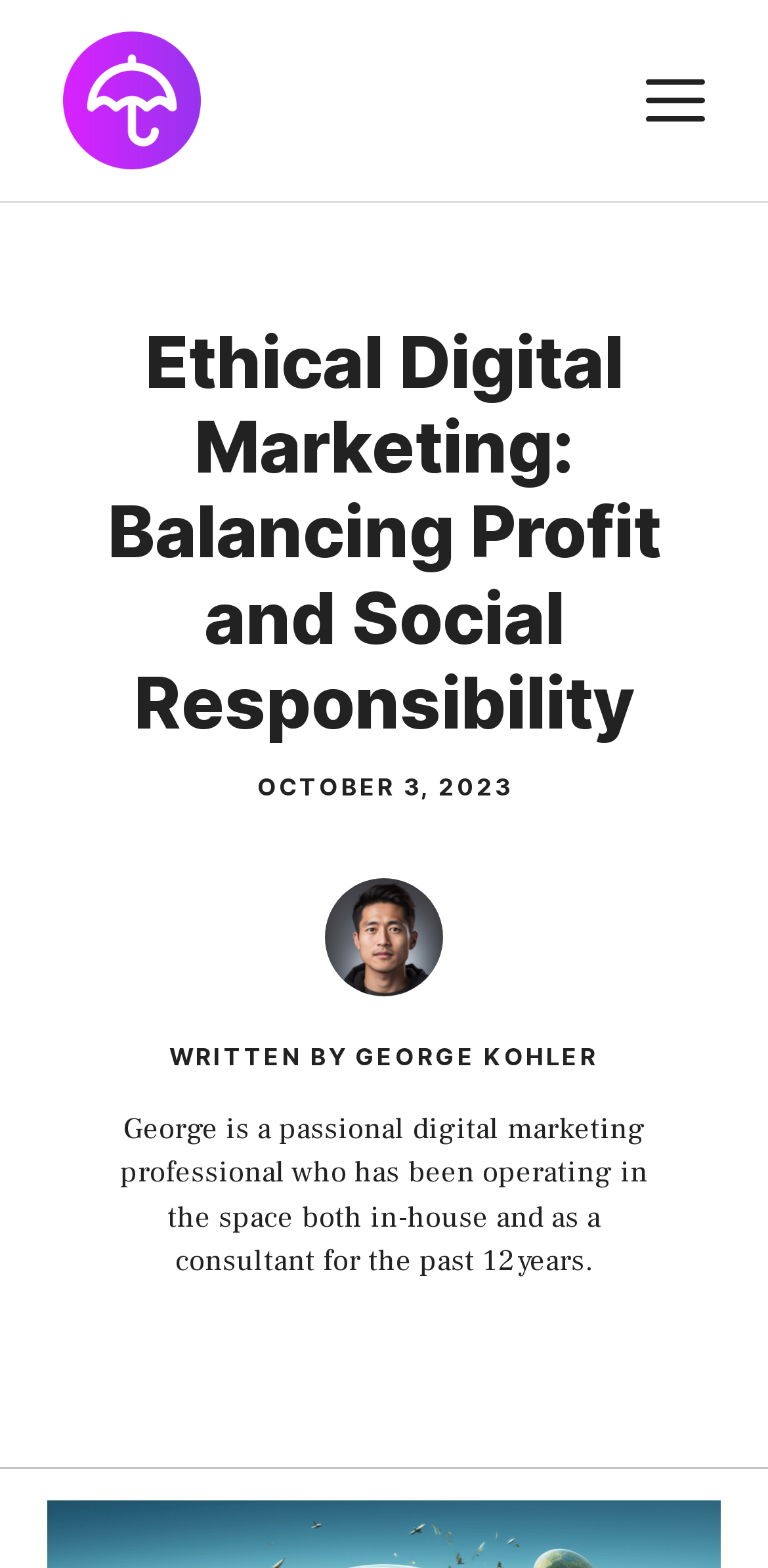Use a single word or phrase to answer the question:
How many years of experience does the author have?

12 years